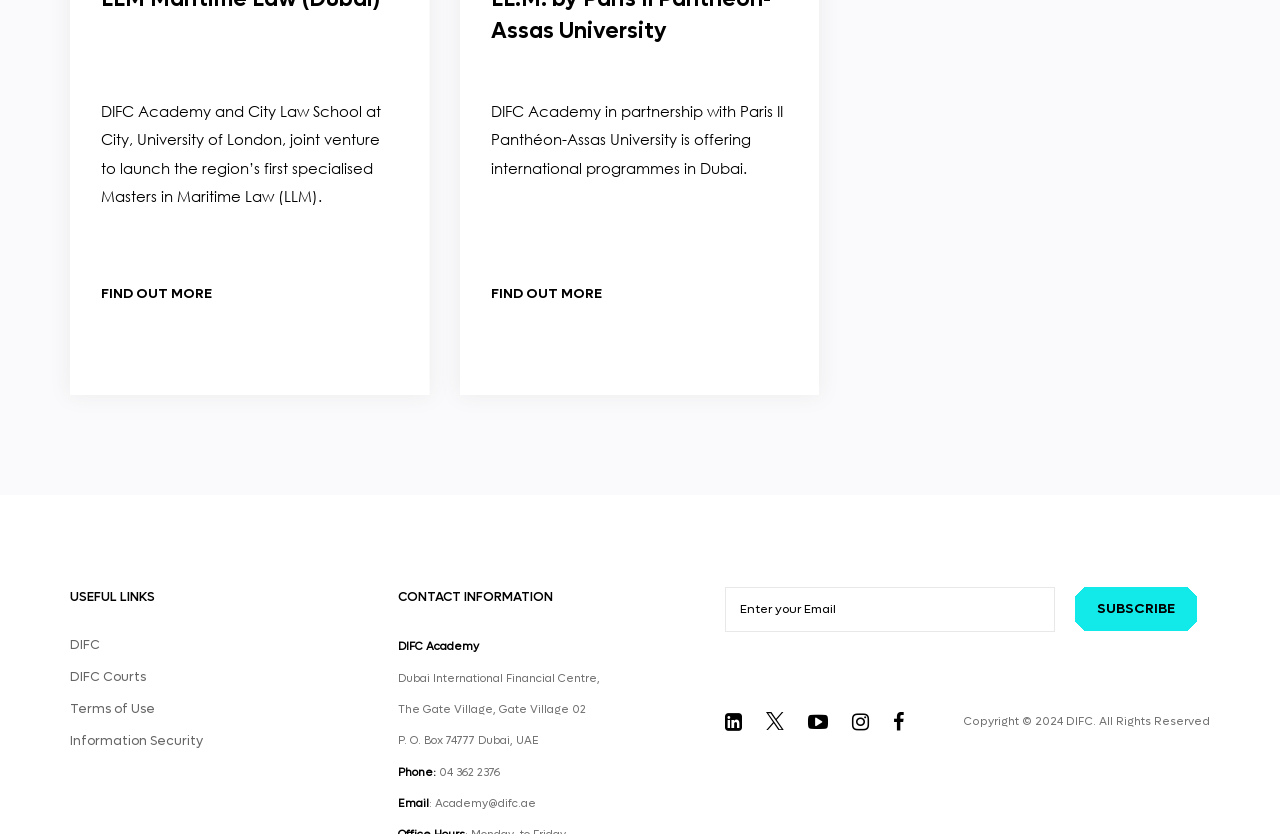Identify the bounding box coordinates for the element you need to click to achieve the following task: "Subscribe to the newsletter". Provide the bounding box coordinates as four float numbers between 0 and 1, in the form [left, top, right, bottom].

[0.84, 0.704, 0.935, 0.757]